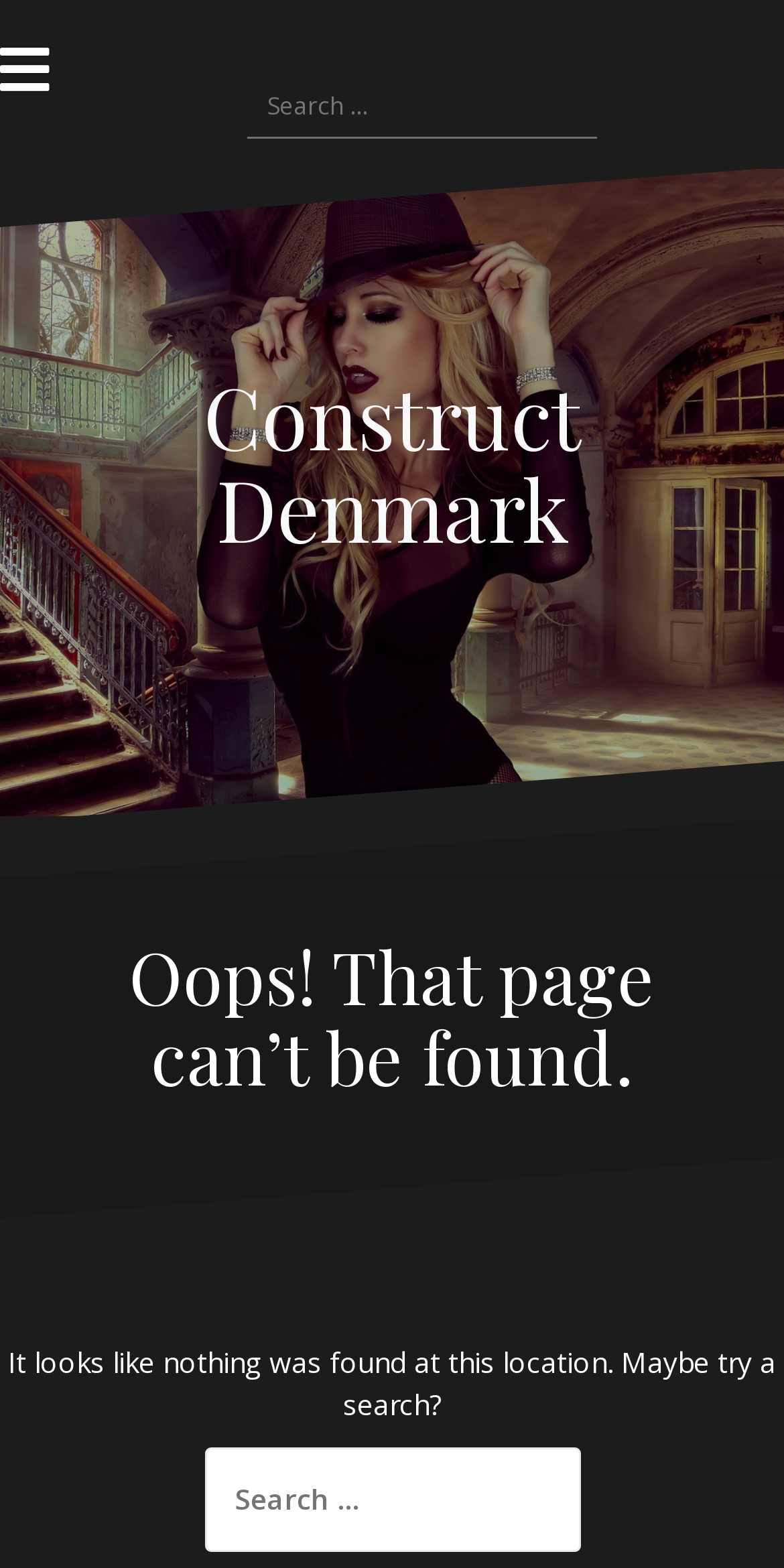What is the name of the website?
Please give a detailed and elaborate answer to the question based on the image.

The name of the website is 'Construct Denmark', as shown in the heading and the link with the same text.